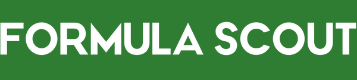Give a thorough description of the image, including any visible elements and their relationships.

The image features the logo of "Formula Scout," situated prominently on a green background. This title represents a dedicated platform for motorsport news, particularly focusing on various formula racing series. The design emphasizes clarity and professionalism, making it easily recognizable to enthusiasts and followers of the sport. Formula Scout provides updates, insights, and analysis about upcoming races and the broader formula racing landscape, catering to fans eager to stay informed.